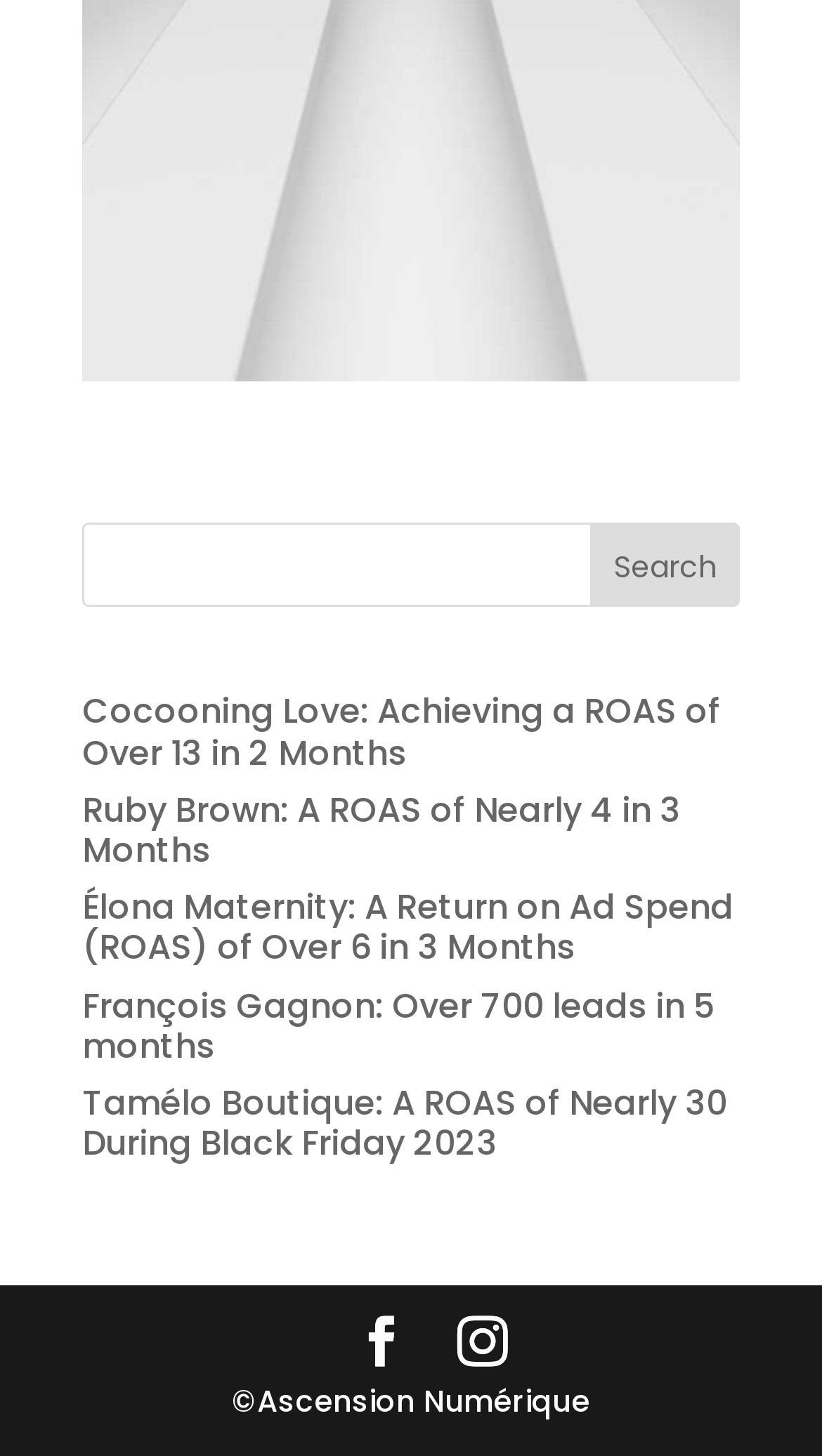Provide a one-word or short-phrase response to the question:
What is the purpose of the search box?

To search the website